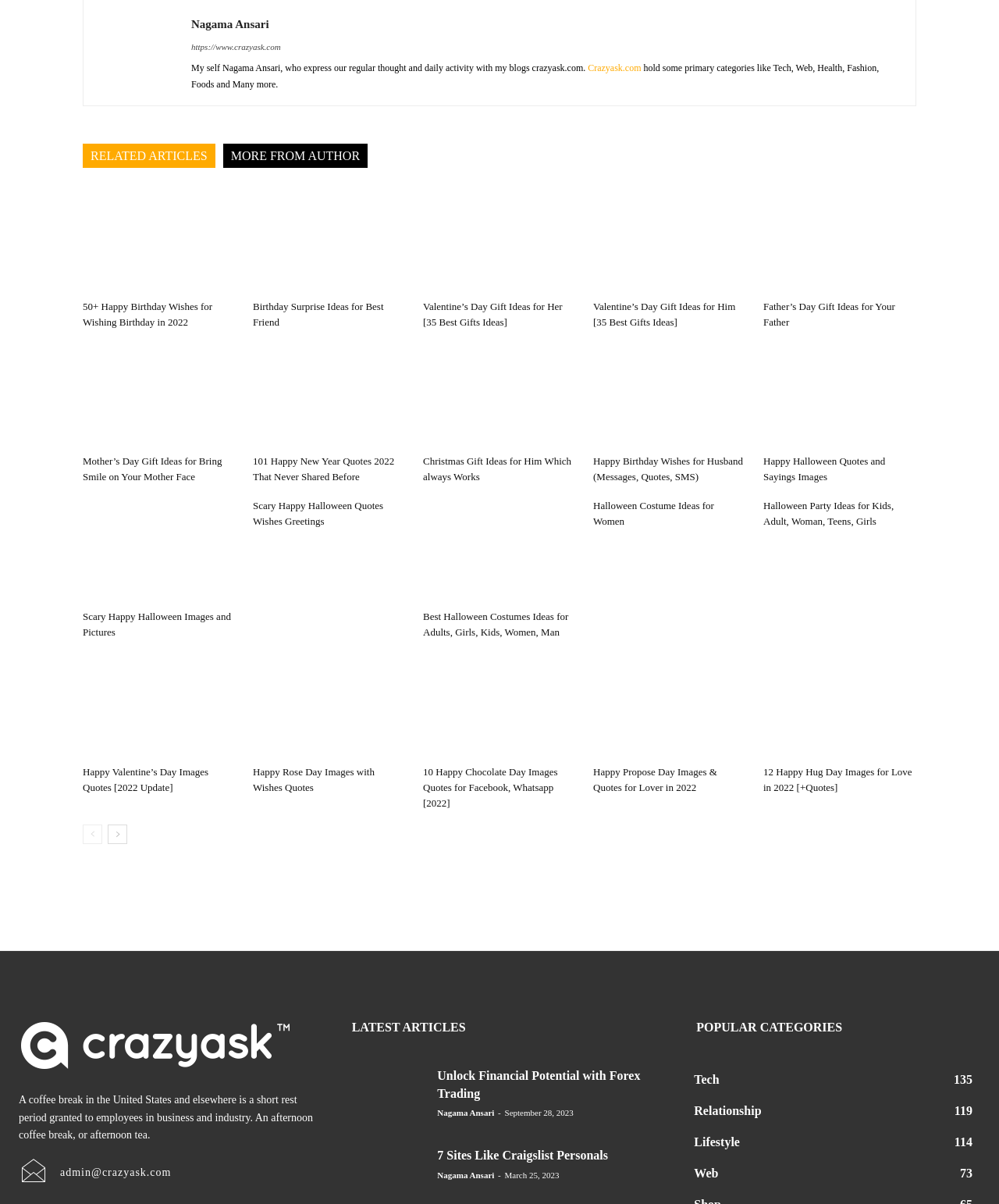Using the elements shown in the image, answer the question comprehensively: What is the occasion of the 'Scary Happy Halloween Quotes Wishes Greetings' article?

The article 'Scary Happy Halloween Quotes Wishes Greetings' is likely about Halloween, given its title and the fact that it is listed alongside other Halloween-related articles on the webpage.